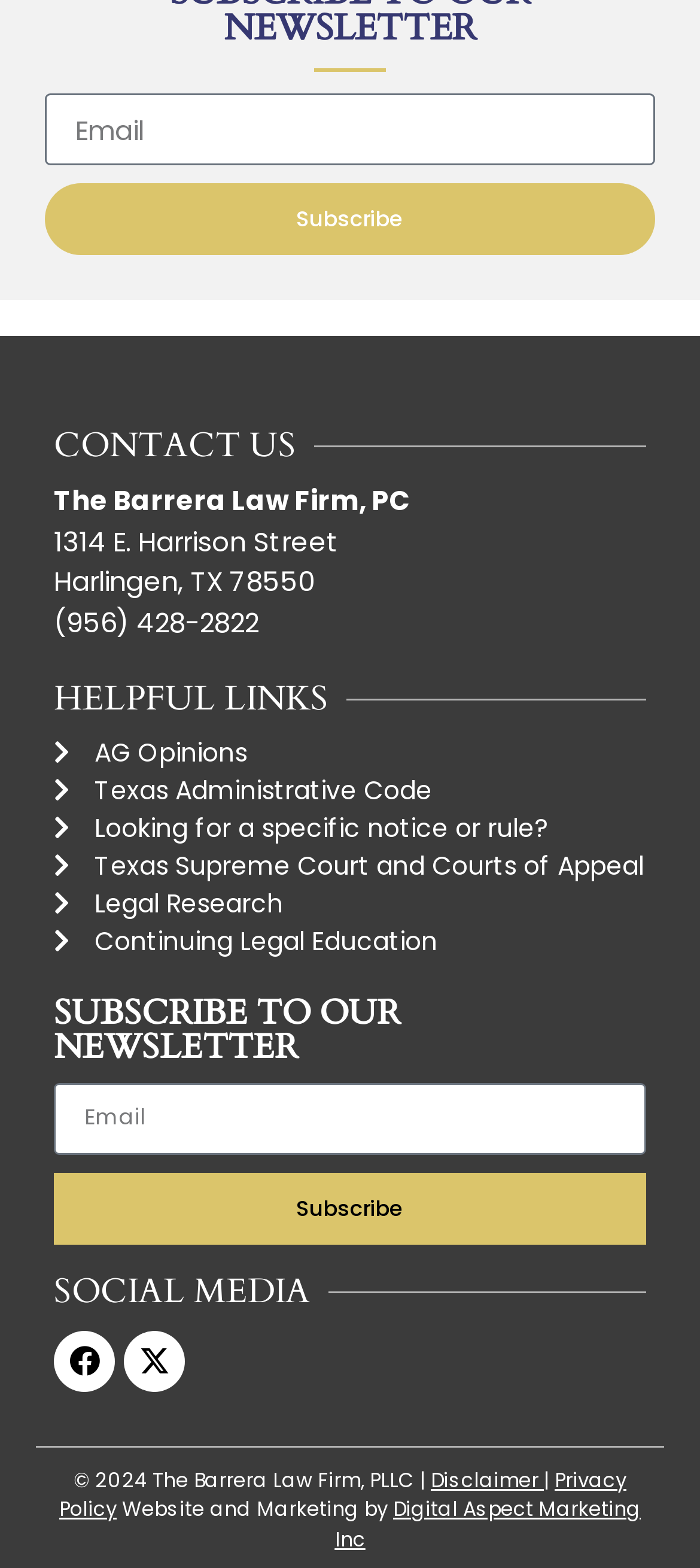Find the bounding box coordinates for the element described here: "Continuing Legal Education".

[0.077, 0.588, 0.923, 0.612]